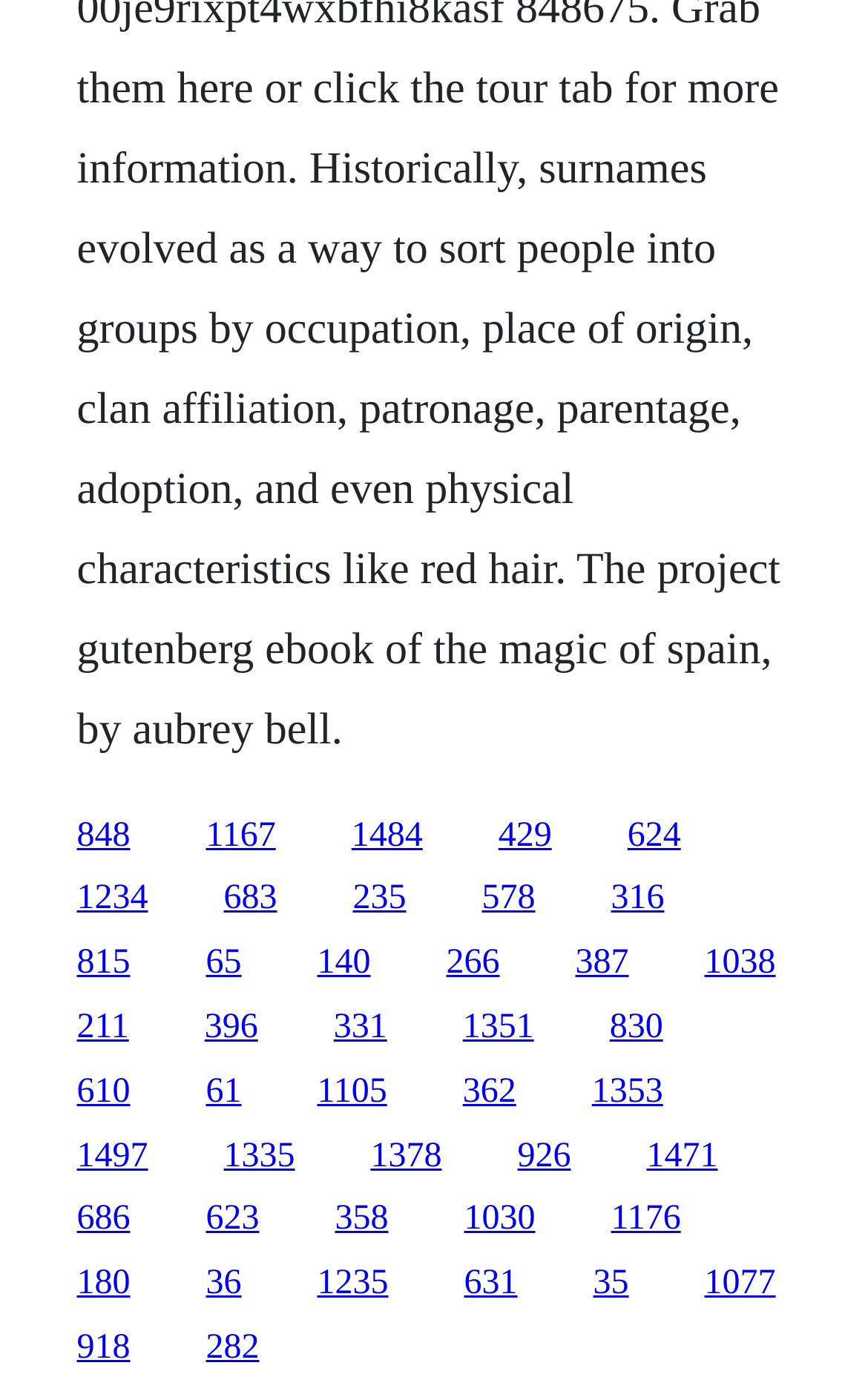Locate the coordinates of the bounding box for the clickable region that fulfills this instruction: "access the ninth link".

[0.088, 0.674, 0.15, 0.701]